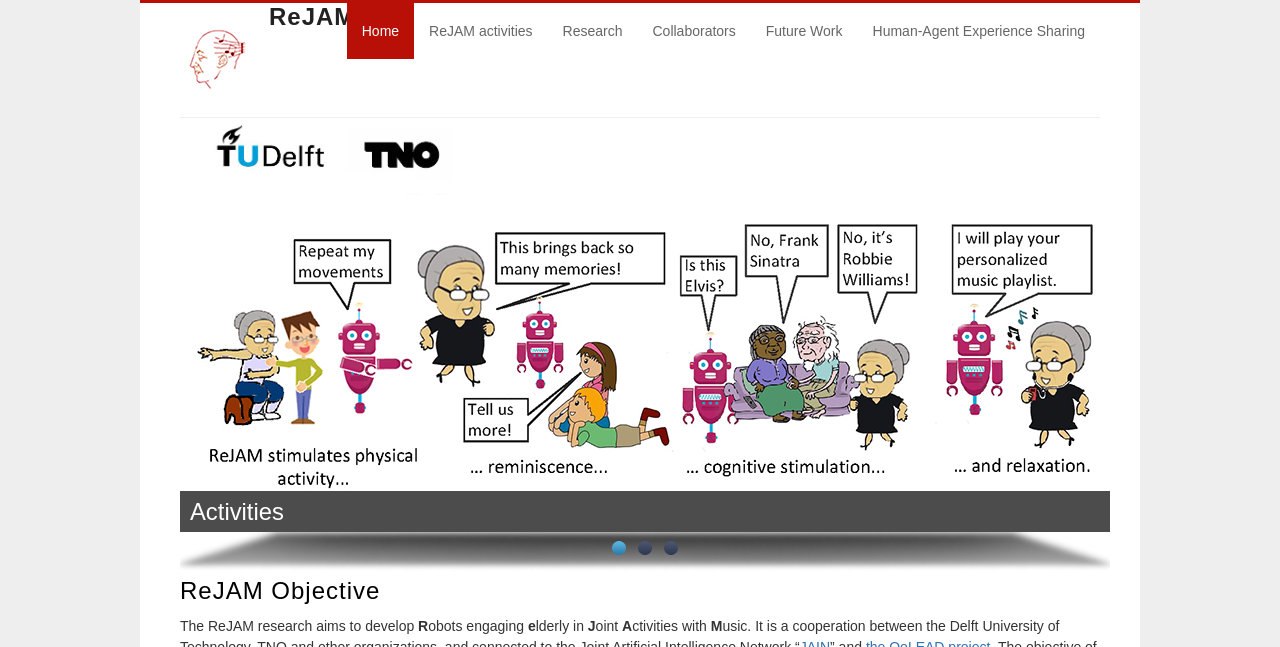Give a short answer using one word or phrase for the question:
How many links are there in the top navigation bar?

6